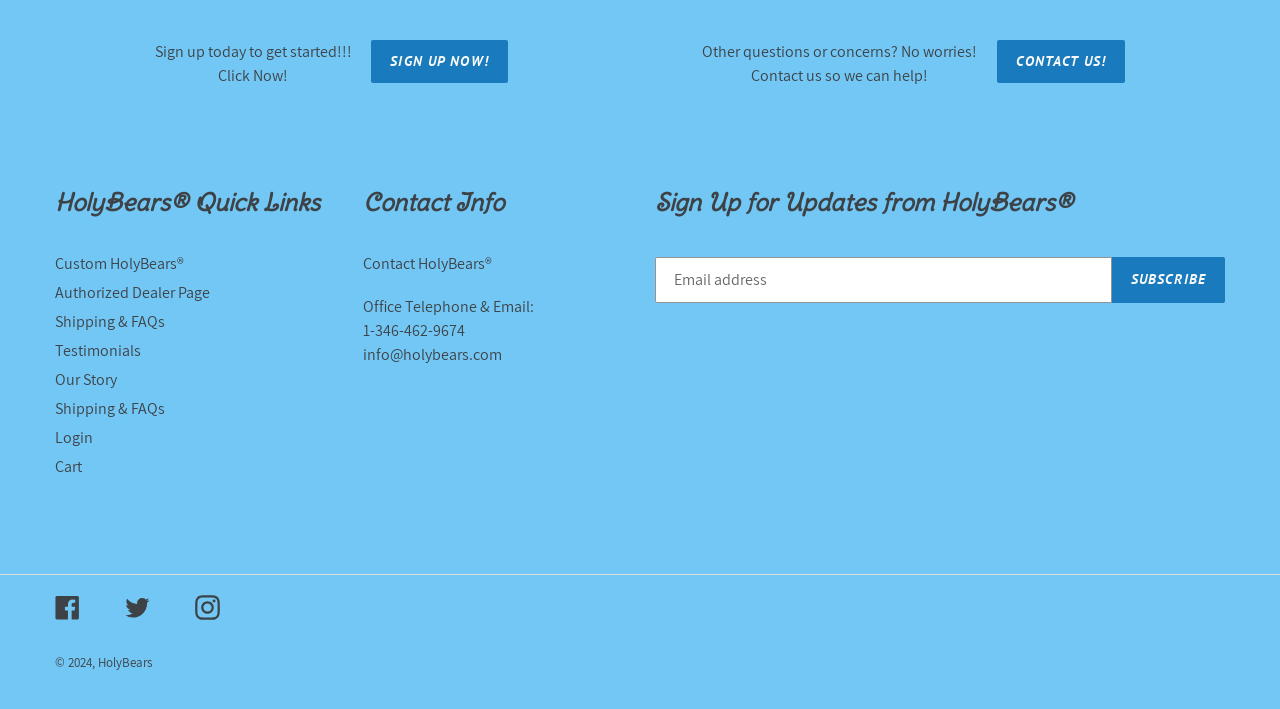Please analyze the image and give a detailed answer to the question:
How can users contact HolyBears for questions?

The webpage provides multiple ways for users to contact HolyBears, including a 'CONTACT US!' button, a 'Contact HolyBears' link, and an office telephone number and email address. This suggests that users can reach out to HolyBears for any questions or concerns they may have.